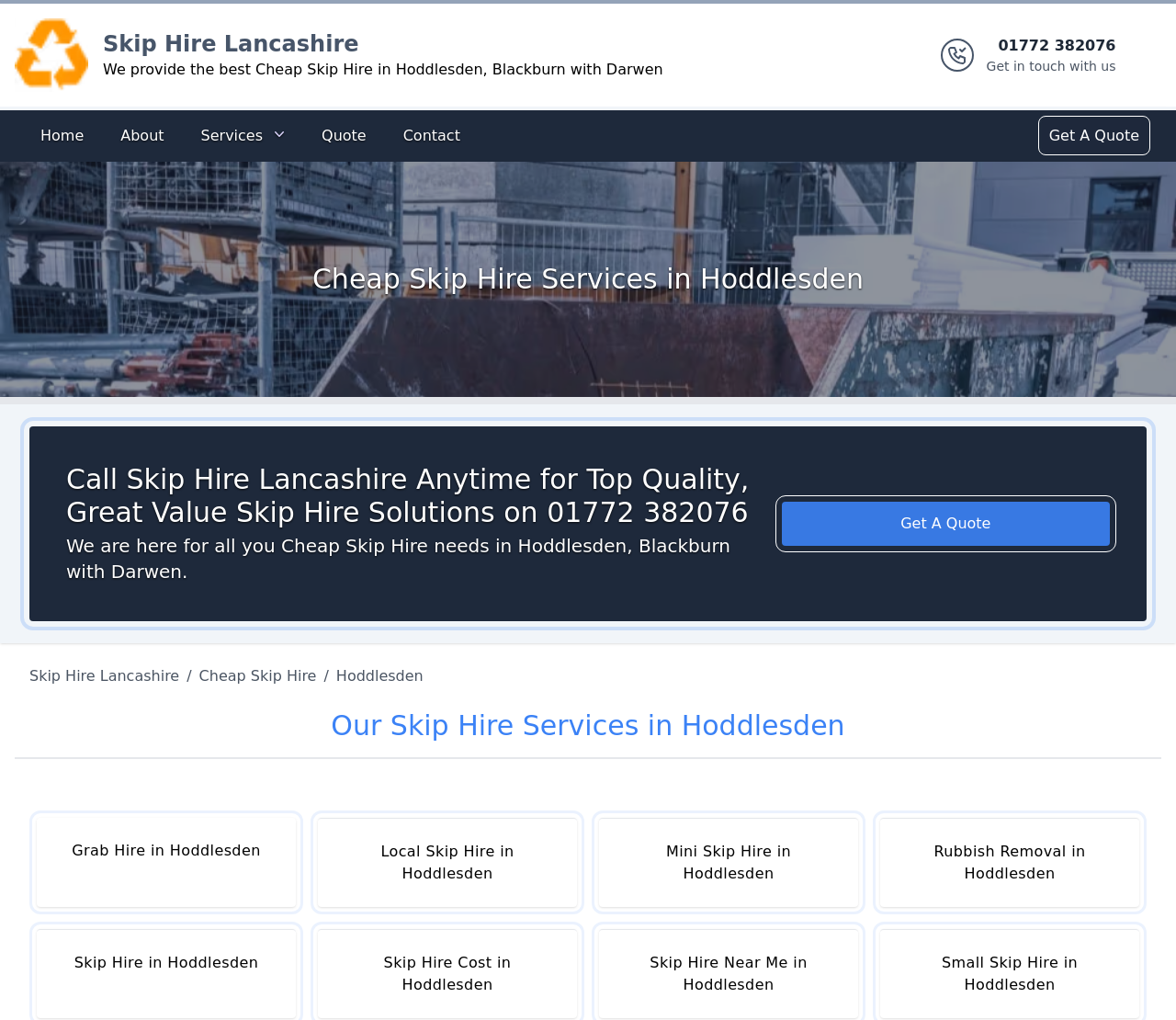Give a full account of the webpage's elements and their arrangement.

The webpage is about Cheap Skip Hire services in Hoddlesden, Blackburn with Darwen, provided by Skip Hire Lancashire. At the top, there is a banner with the company's logo, a link to the company's website, and a brief description of their services. Below the banner, there is a large image that spans the entire width of the page, likely showcasing the company's skip hire services.

On the top-right corner, there is a phone number, 01772 382076, with a link to get in touch with the company. Next to it, there is a link to get a quote. The main navigation menu is located below the banner, with links to the home page, about page, services, quote, and contact page.

The main content of the page is divided into sections. The first section has a heading that reads "Cheap Skip Hire Services in Hoddlesden" and a large image that takes up most of the section. Below the image, there is a heading that encourages visitors to call Skip Hire Lancashire for top-quality skip hire solutions, along with a brief description of their services.

The next section has a link to get a quote, followed by a list of links to various skip hire services offered by the company, including grab hire, local skip hire, mini skip hire, rubbish removal, skip hire, skip hire cost, skip hire near me, and small skip hire. These links are arranged in two columns, with four links in each column.

Throughout the page, there are several calls-to-action, encouraging visitors to get a quote or contact the company for their skip hire needs. The overall layout is clean and easy to navigate, with clear headings and concise text that effectively communicates the company's services and value proposition.